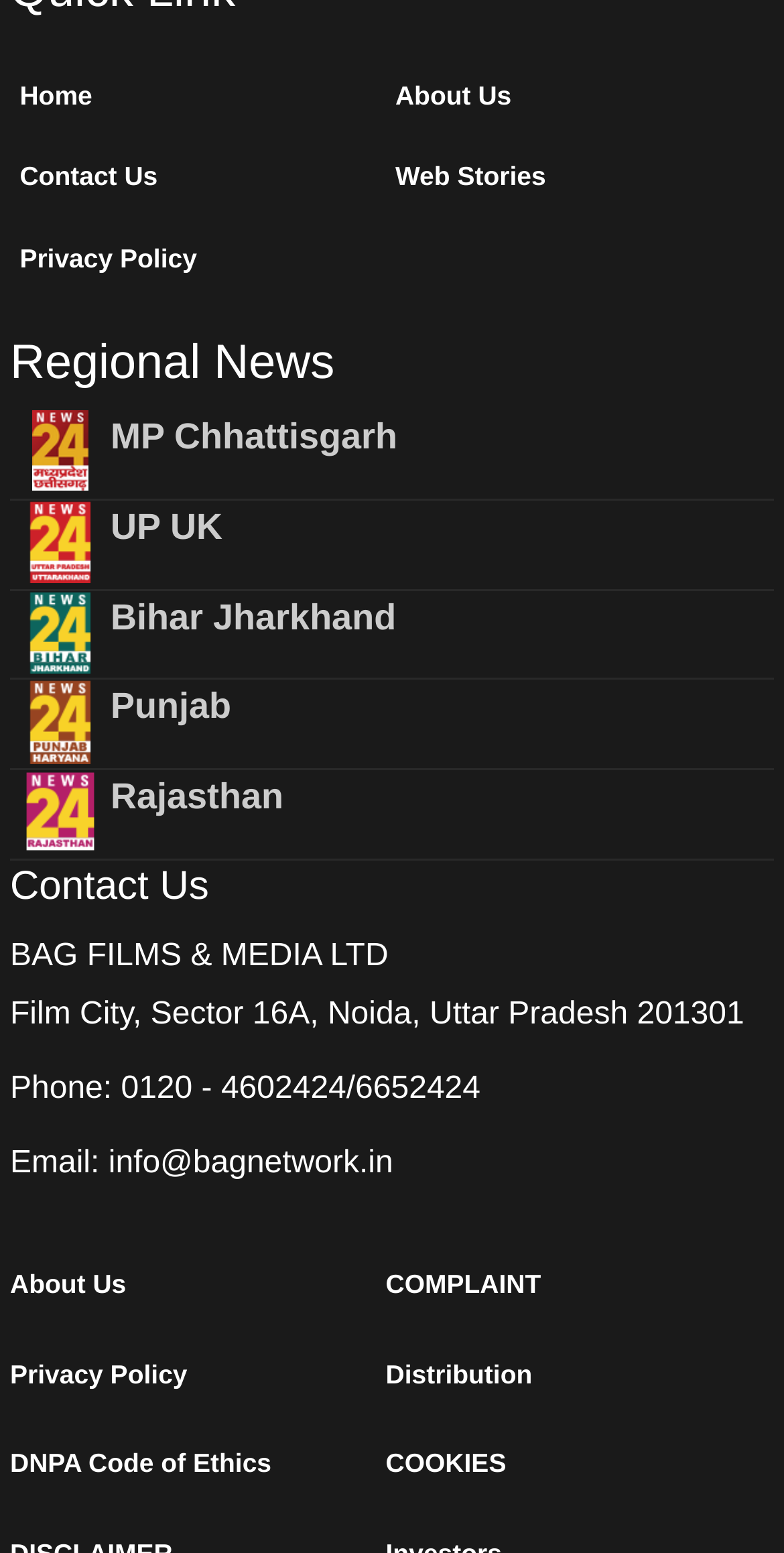Bounding box coordinates should be in the format (top-left x, top-left y, bottom-right x, bottom-right y) and all values should be floating point numbers between 0 and 1. Determine the bounding box coordinate for the UI element described as: 0120 - 4602424/6652424

[0.154, 0.69, 0.613, 0.712]